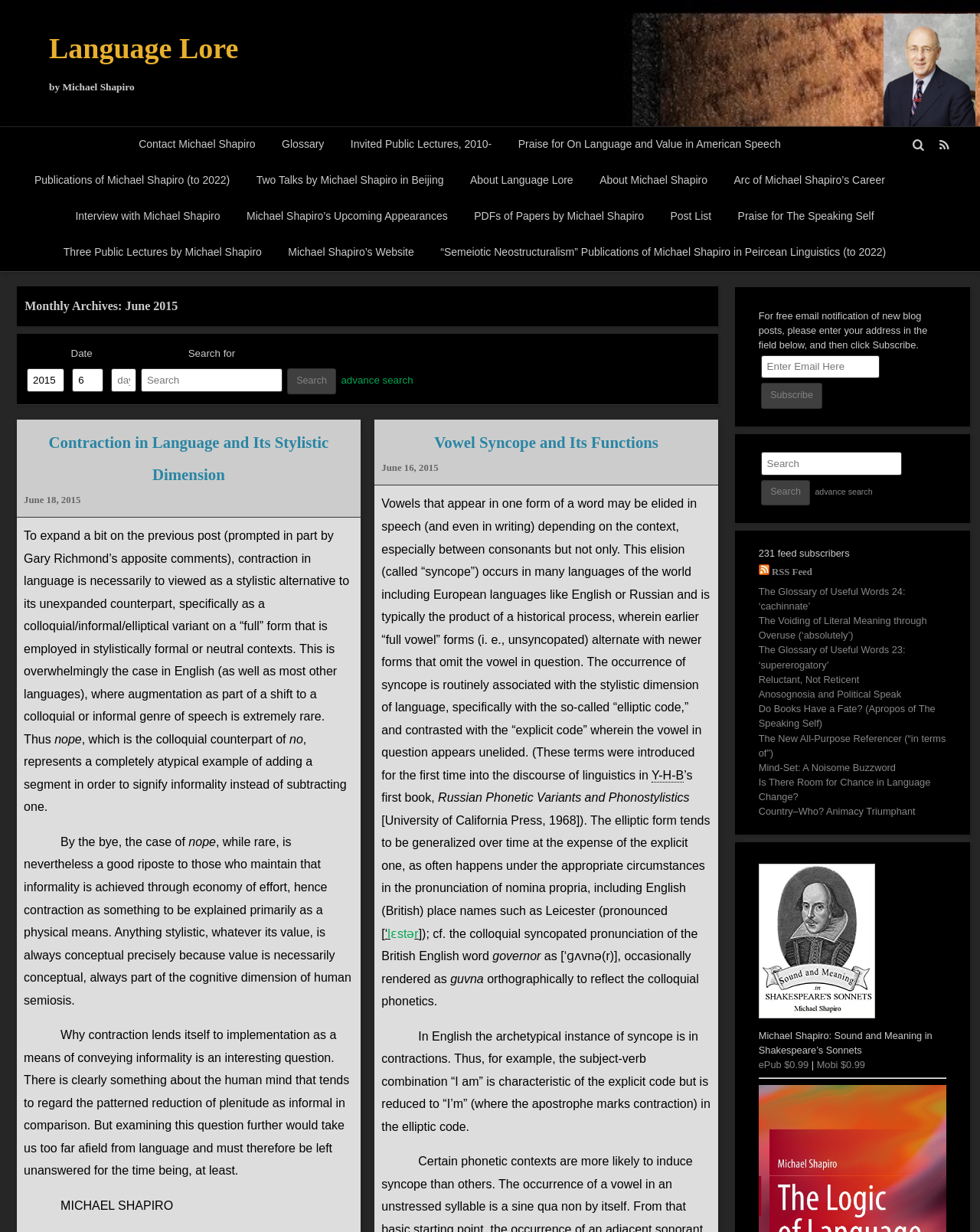Give a concise answer of one word or phrase to the question: 
How can users receive email notifications of new blog posts?

Enter email address and subscribe